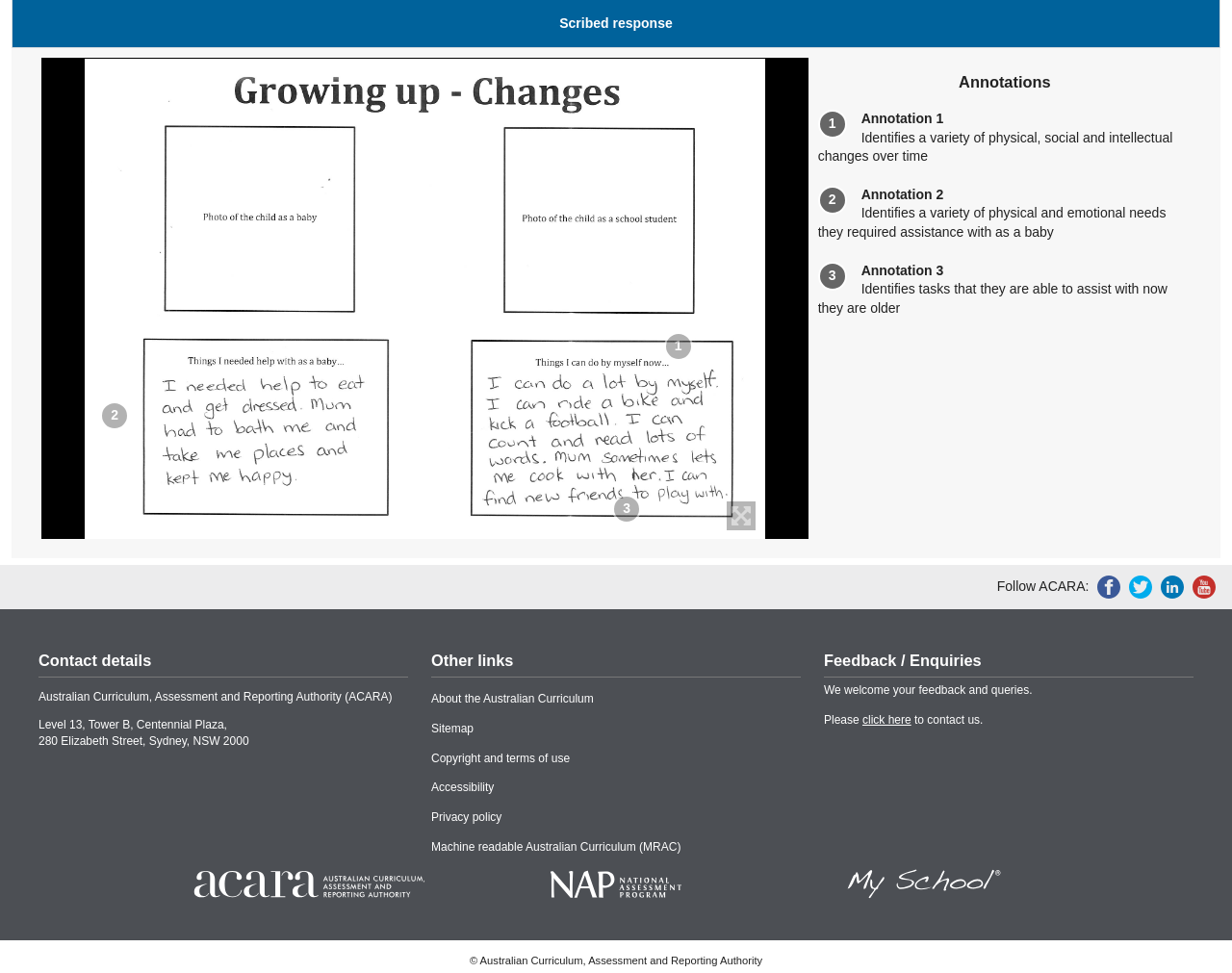Given the webpage screenshot and the description, determine the bounding box coordinates (top-left x, top-left y, bottom-right x, bottom-right y) that define the location of the UI element matching this description: Copyright and terms of use

[0.35, 0.772, 0.463, 0.786]